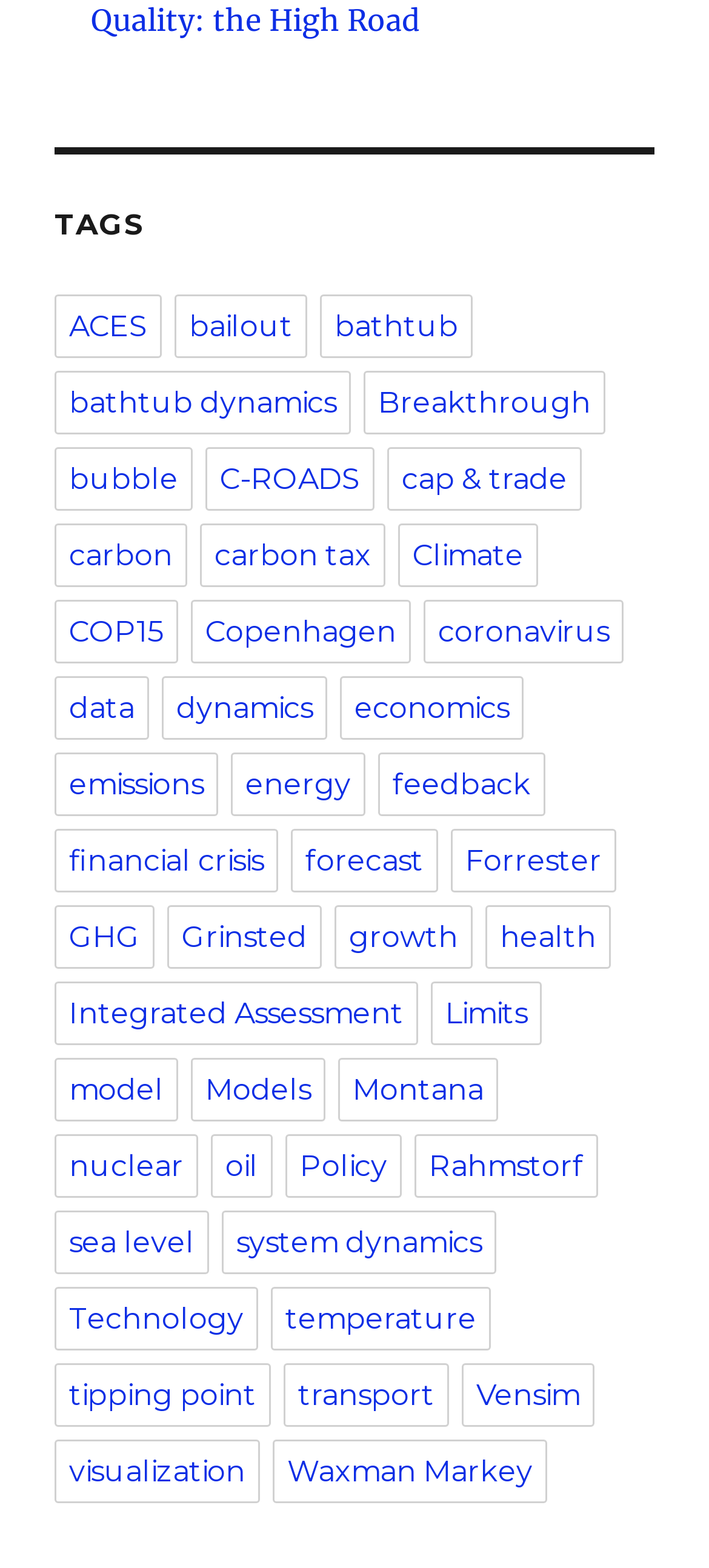Please give the bounding box coordinates of the area that should be clicked to fulfill the following instruction: "Visit the 'Climate' page". The coordinates should be in the format of four float numbers from 0 to 1, i.e., [left, top, right, bottom].

[0.561, 0.334, 0.759, 0.374]